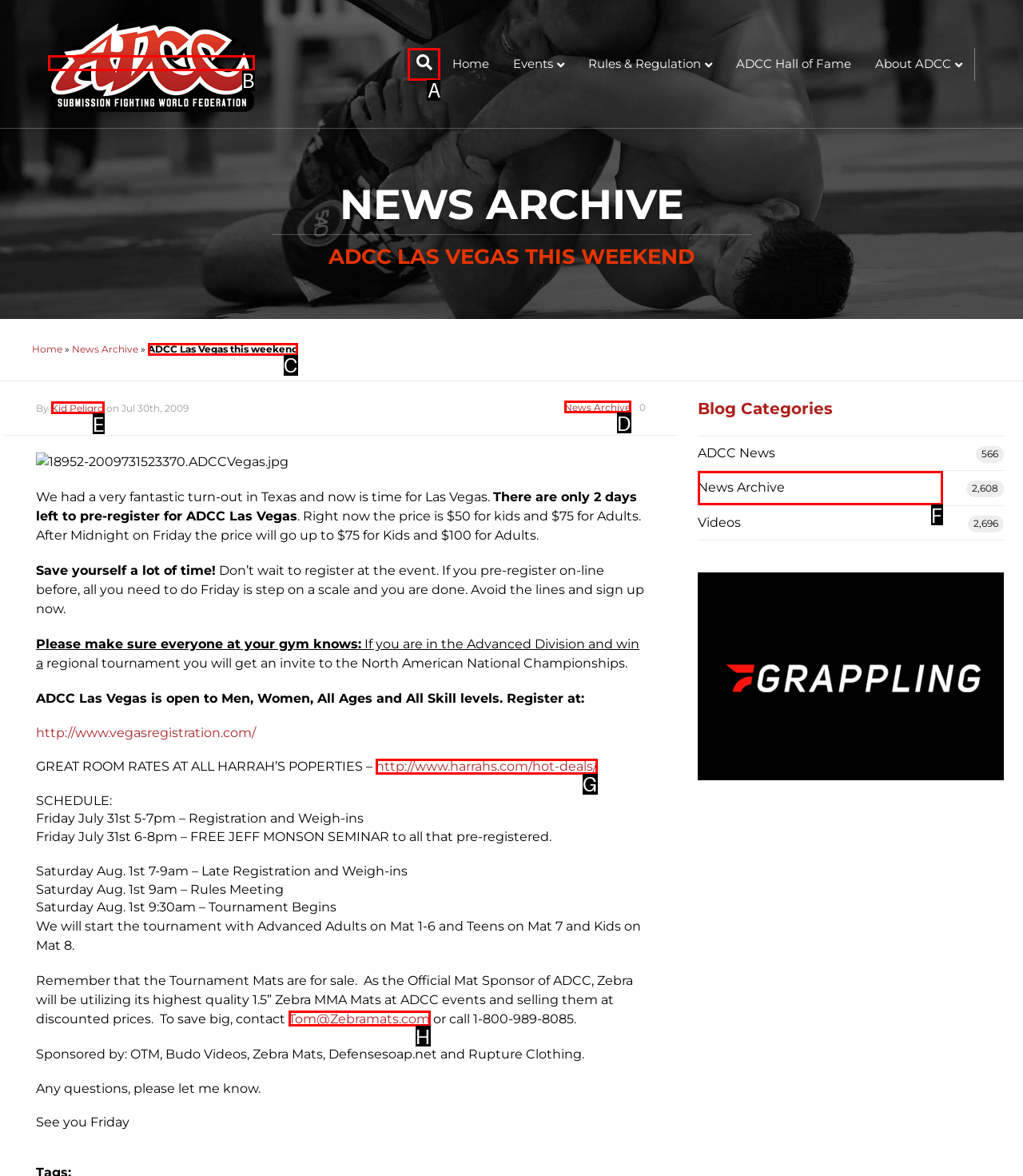Choose the HTML element that should be clicked to achieve this task: Read ADCC Las Vegas news
Respond with the letter of the correct choice.

C